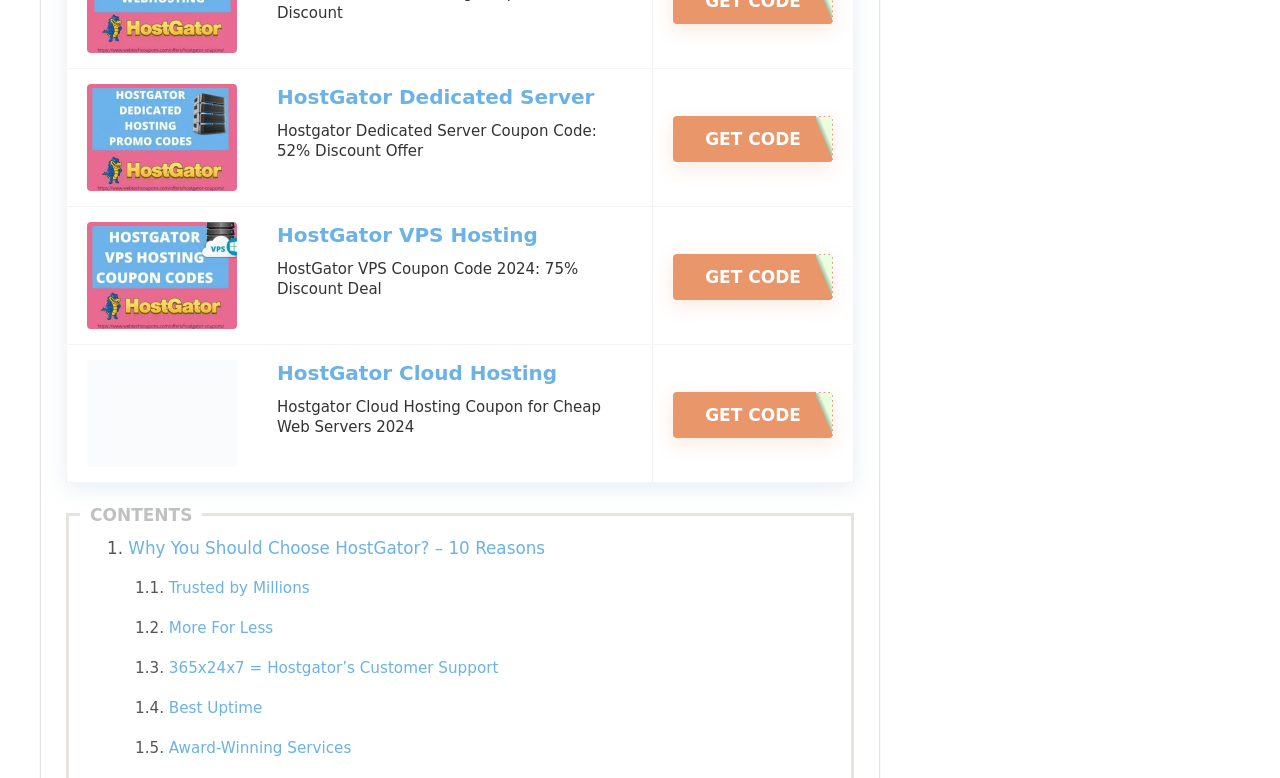Please determine the bounding box coordinates of the element's region to click in order to carry out the following instruction: "Get HostGator Dedicated Server coupon code". The coordinates should be four float numbers between 0 and 1, i.e., [left, top, right, bottom].

[0.216, 0.109, 0.464, 0.14]